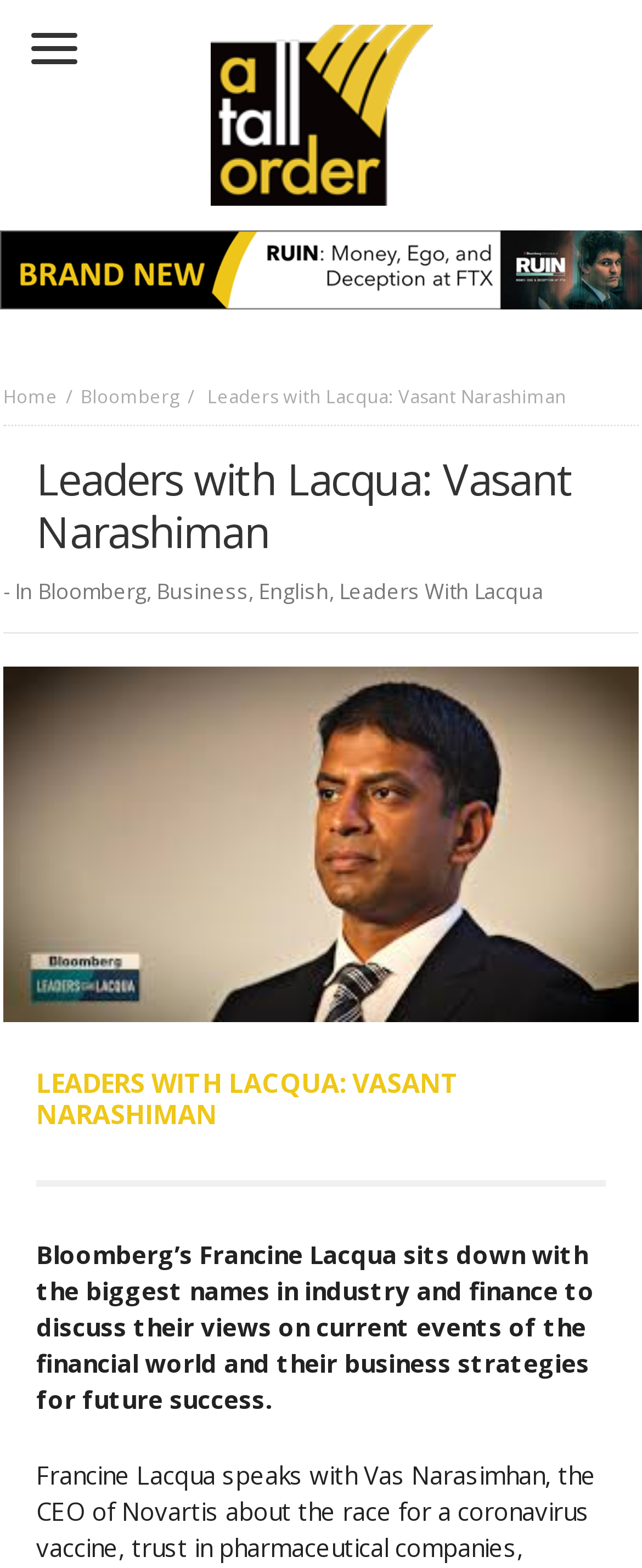Please provide a brief answer to the question using only one word or phrase: 
What language is the webpage in?

English